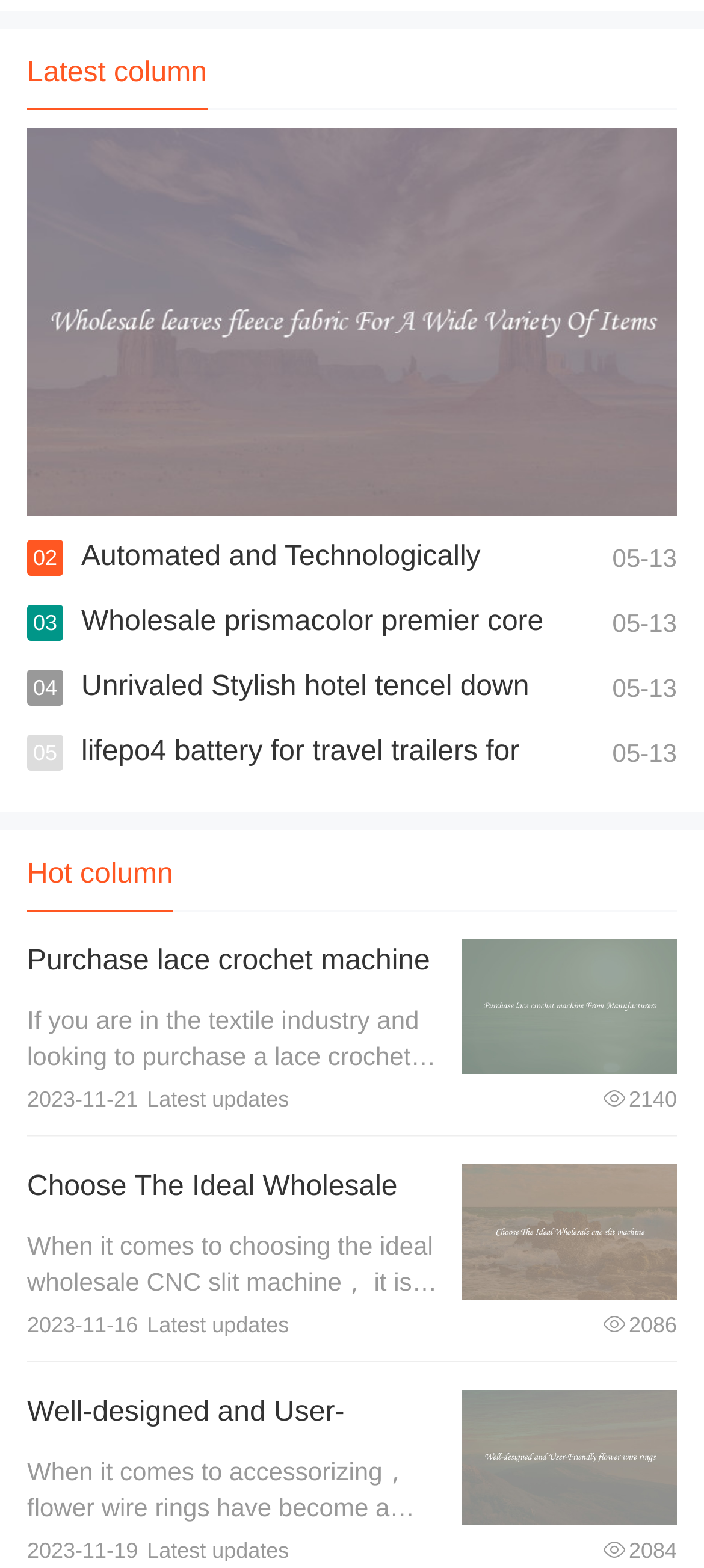What is the theme of the products listed?
Examine the image closely and answer the question with as much detail as possible.

I looked at the product names and descriptions and found that they are all related to wholesale products, such as wholesale wall bottle opener cap catcher, wholesale prismacolor premier core colored pencils, and wholesale cnc slit machine.